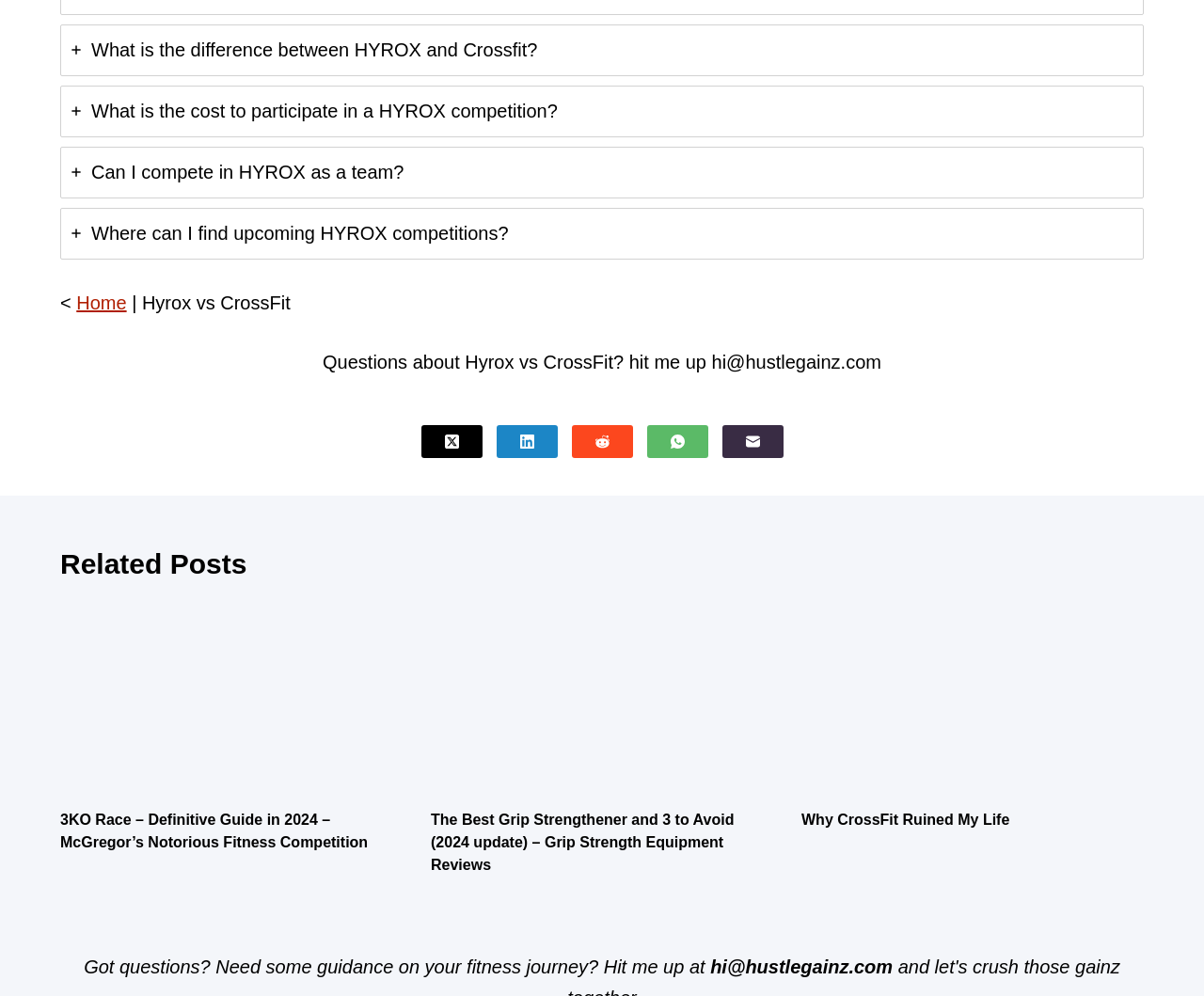Carefully observe the image and respond to the question with a detailed answer:
What is the difference between HYROX and CrossFit?

The webpage has a tab 'What is the difference between HYROX and Crossfit?' which suggests that the webpage is comparing or explaining the differences between HYROX and CrossFit.